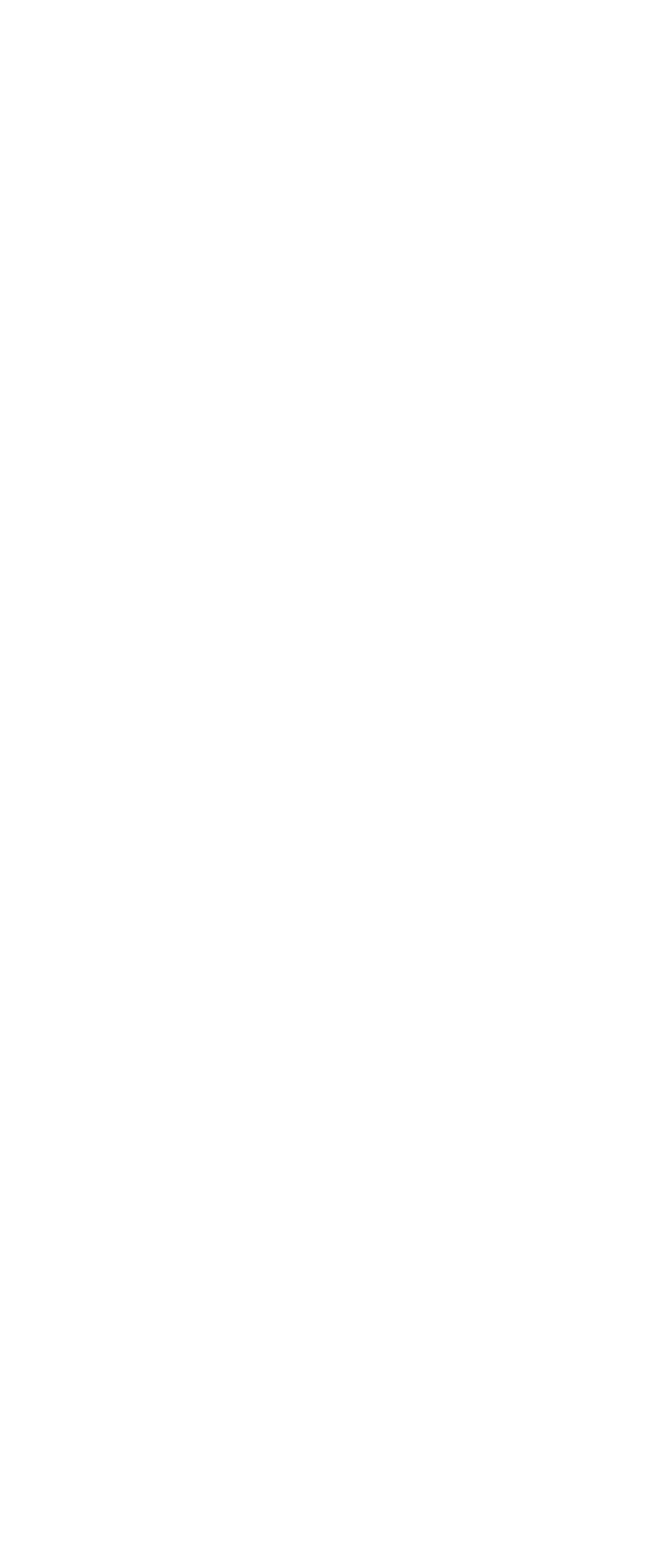Specify the bounding box coordinates of the element's area that should be clicked to execute the given instruction: "go to pictovilly". The coordinates should be four float numbers between 0 and 1, i.e., [left, top, right, bottom].

[0.038, 0.071, 0.228, 0.091]